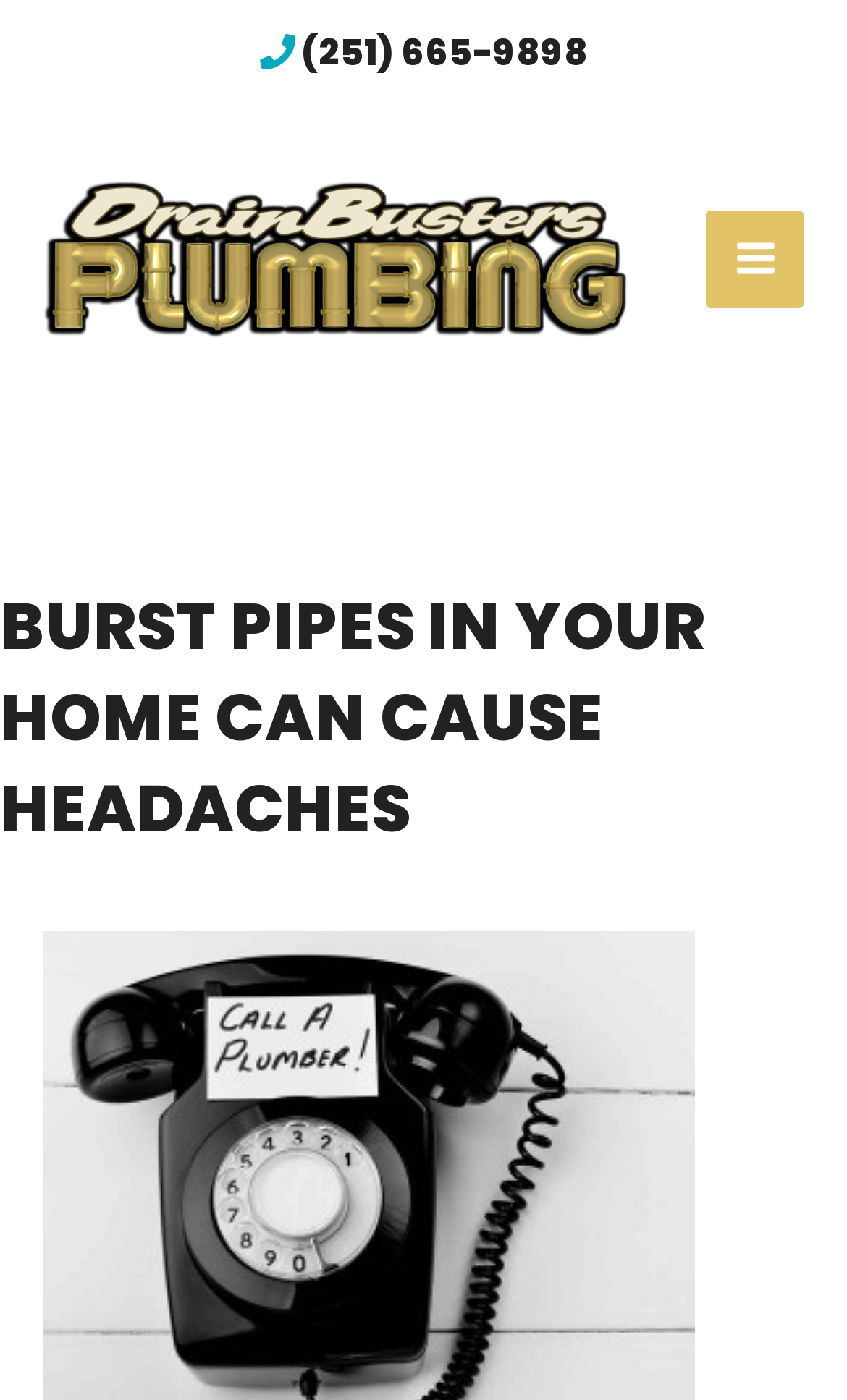Provide the bounding box coordinates of the UI element this sentence describes: "Main Menu".

[0.834, 0.15, 0.949, 0.219]